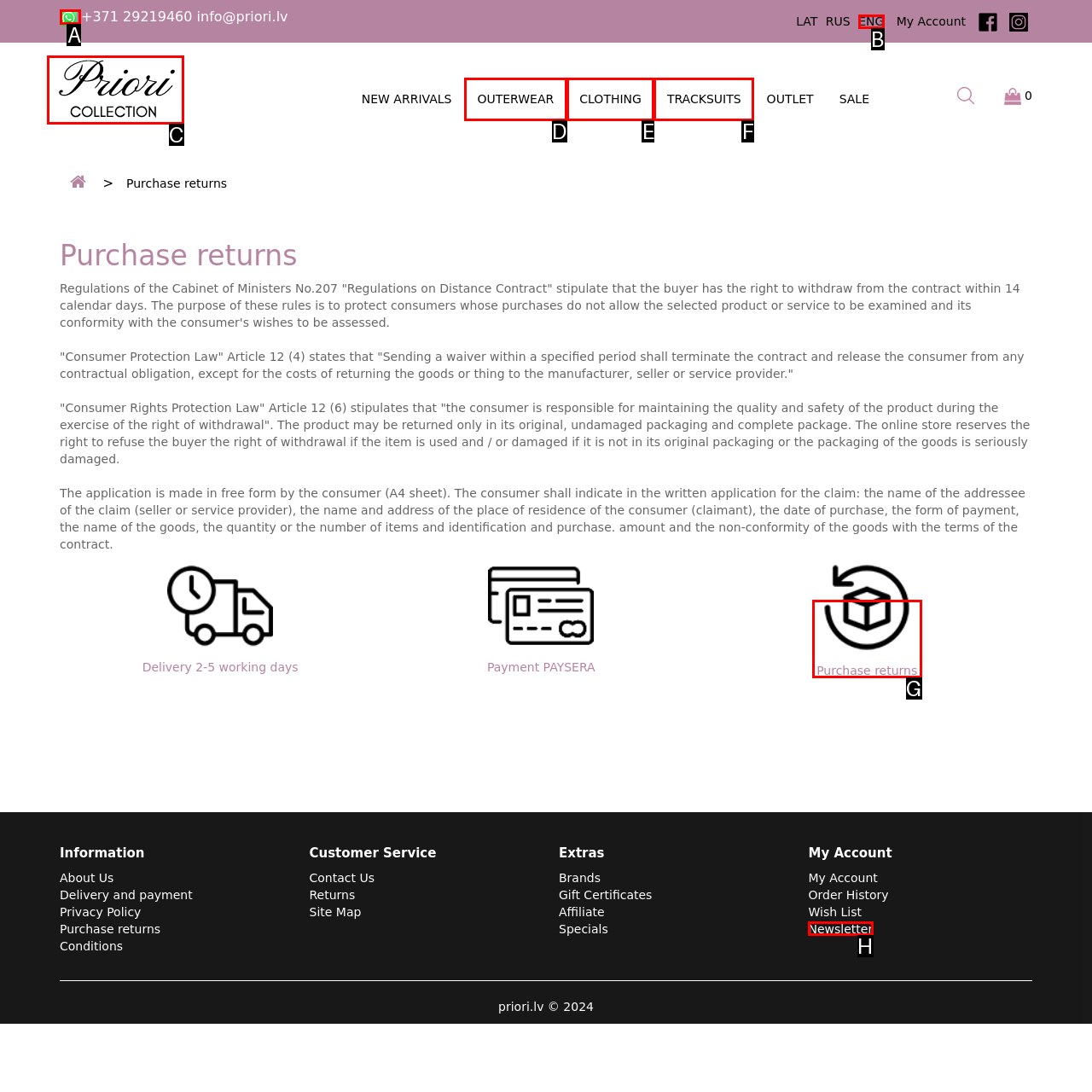To achieve the task: Input your email, indicate the letter of the correct choice from the provided options.

None